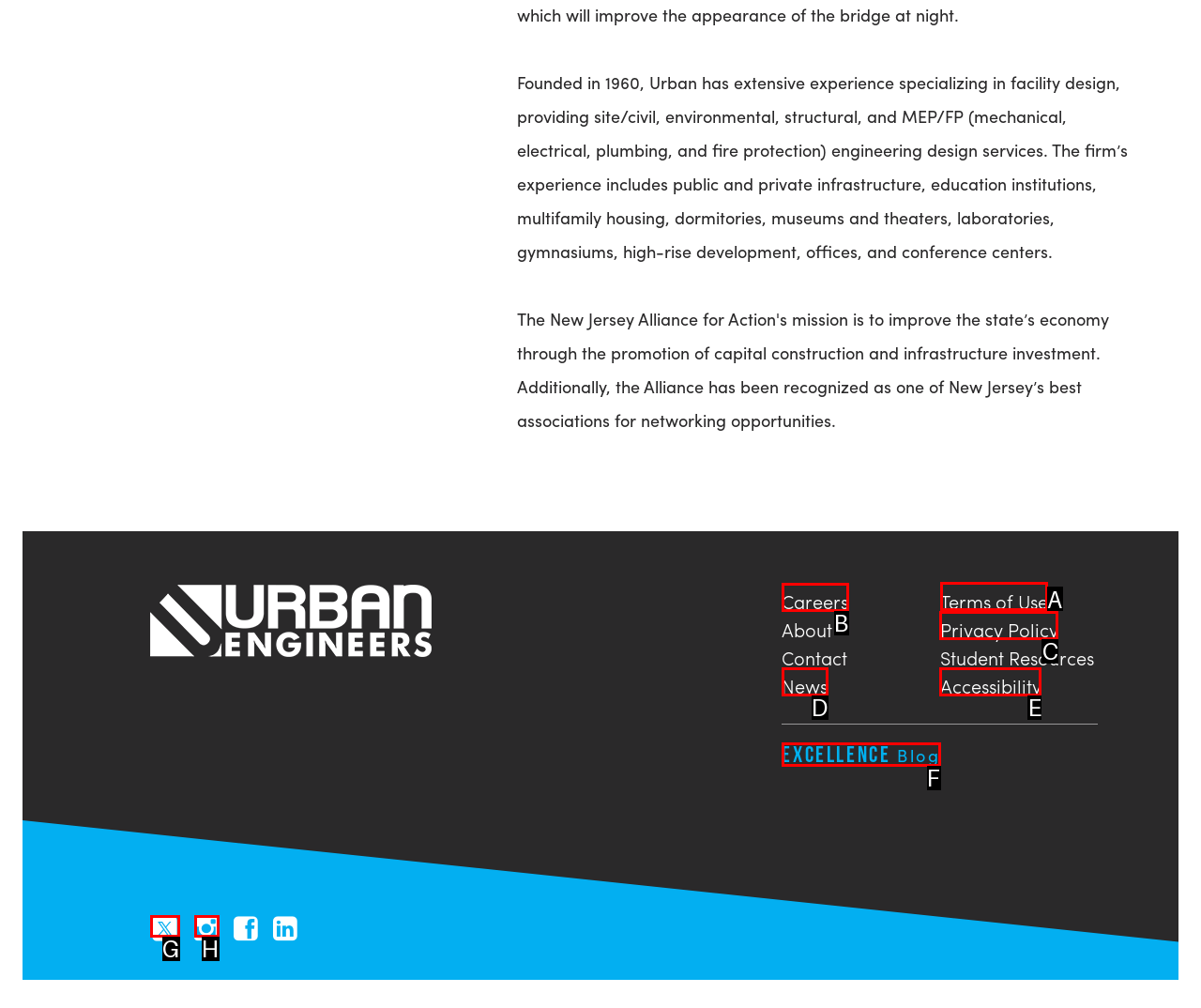Identify the correct HTML element to click for the task: check the Terms of Use. Provide the letter of your choice.

A